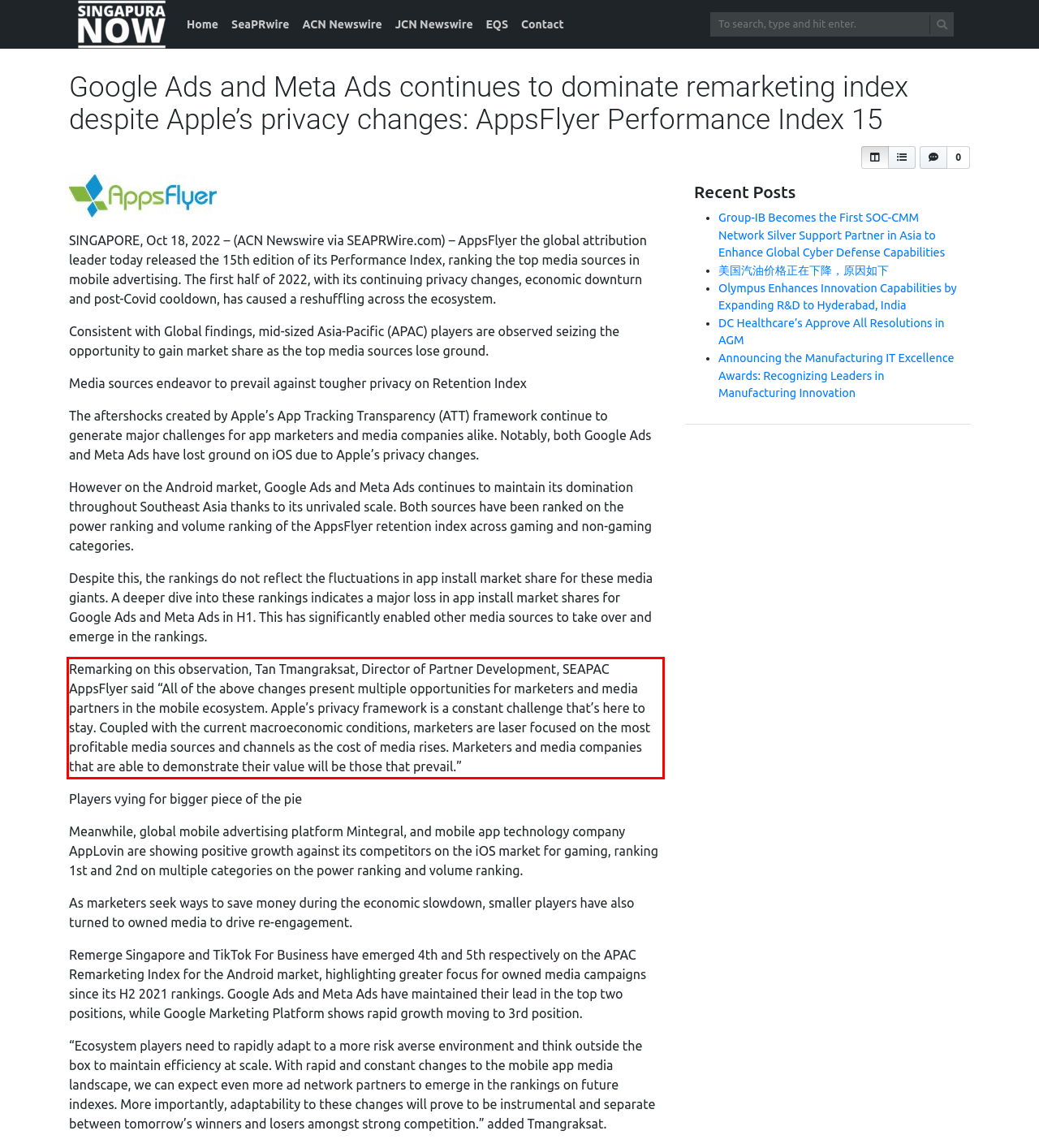Using the provided screenshot, read and generate the text content within the red-bordered area.

Remarking on this observation, Tan Tmangraksat, Director of Partner Development, SEAPAC AppsFlyer said “All of the above changes present multiple opportunities for marketers and media partners in the mobile ecosystem. Apple’s privacy framework is a constant challenge that’s here to stay. Coupled with the current macroeconomic conditions, marketers are laser focused on the most profitable media sources and channels as the cost of media rises. Marketers and media companies that are able to demonstrate their value will be those that prevail.”